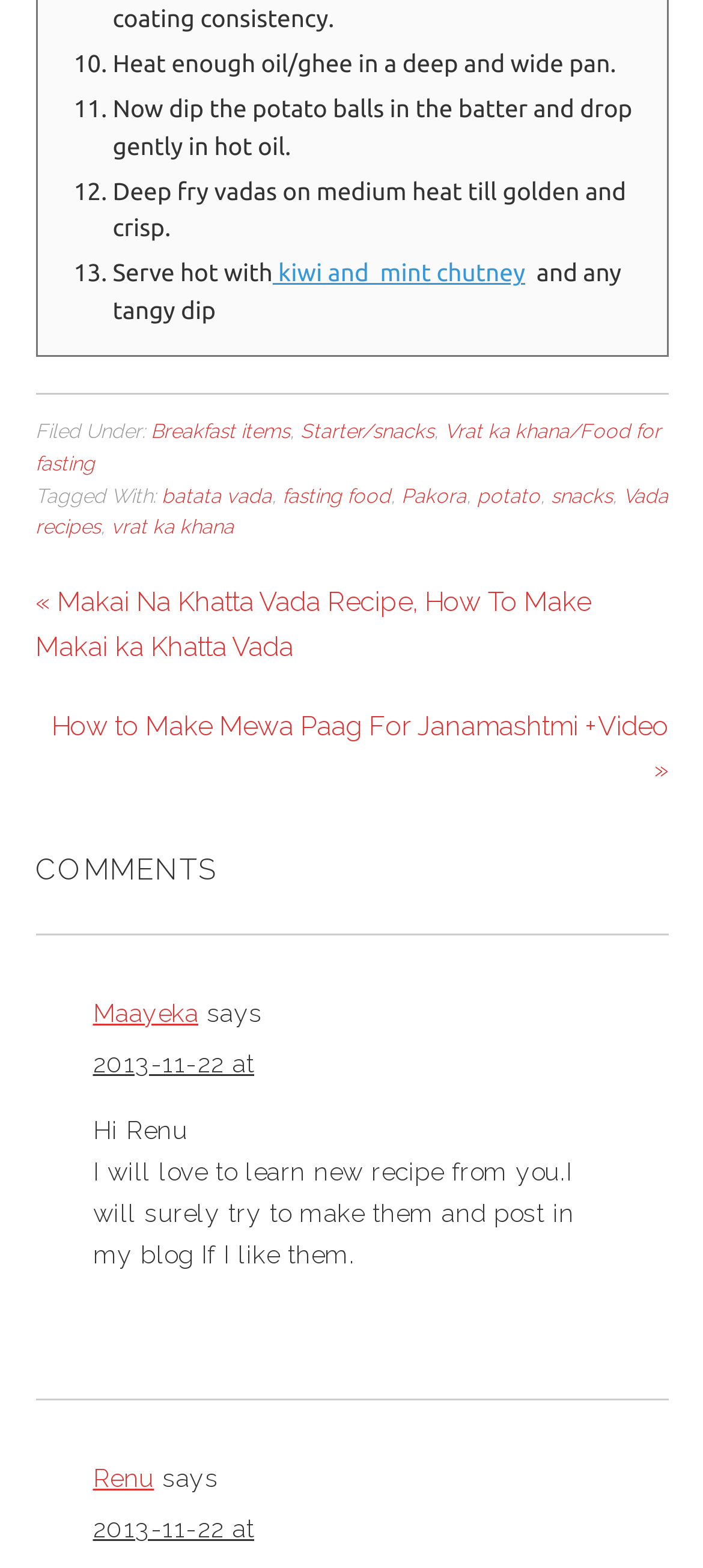Find the bounding box of the UI element described as follows: "kiwi and mint chutney".

[0.388, 0.165, 0.747, 0.183]